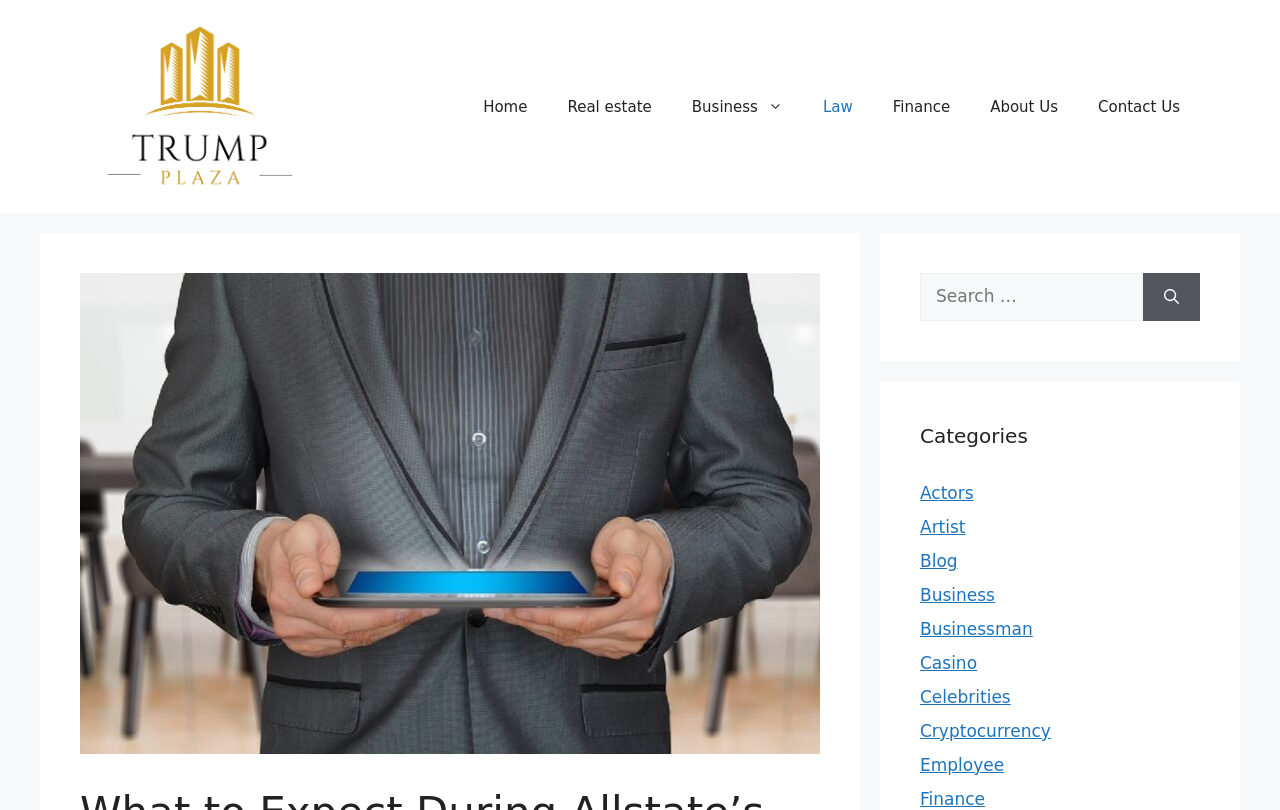What is the purpose of the button next to the search box?
Look at the image and provide a detailed response to the question.

I looked at the button next to the search box and found that it is a 'Search' button, which is likely used to submit the search query.